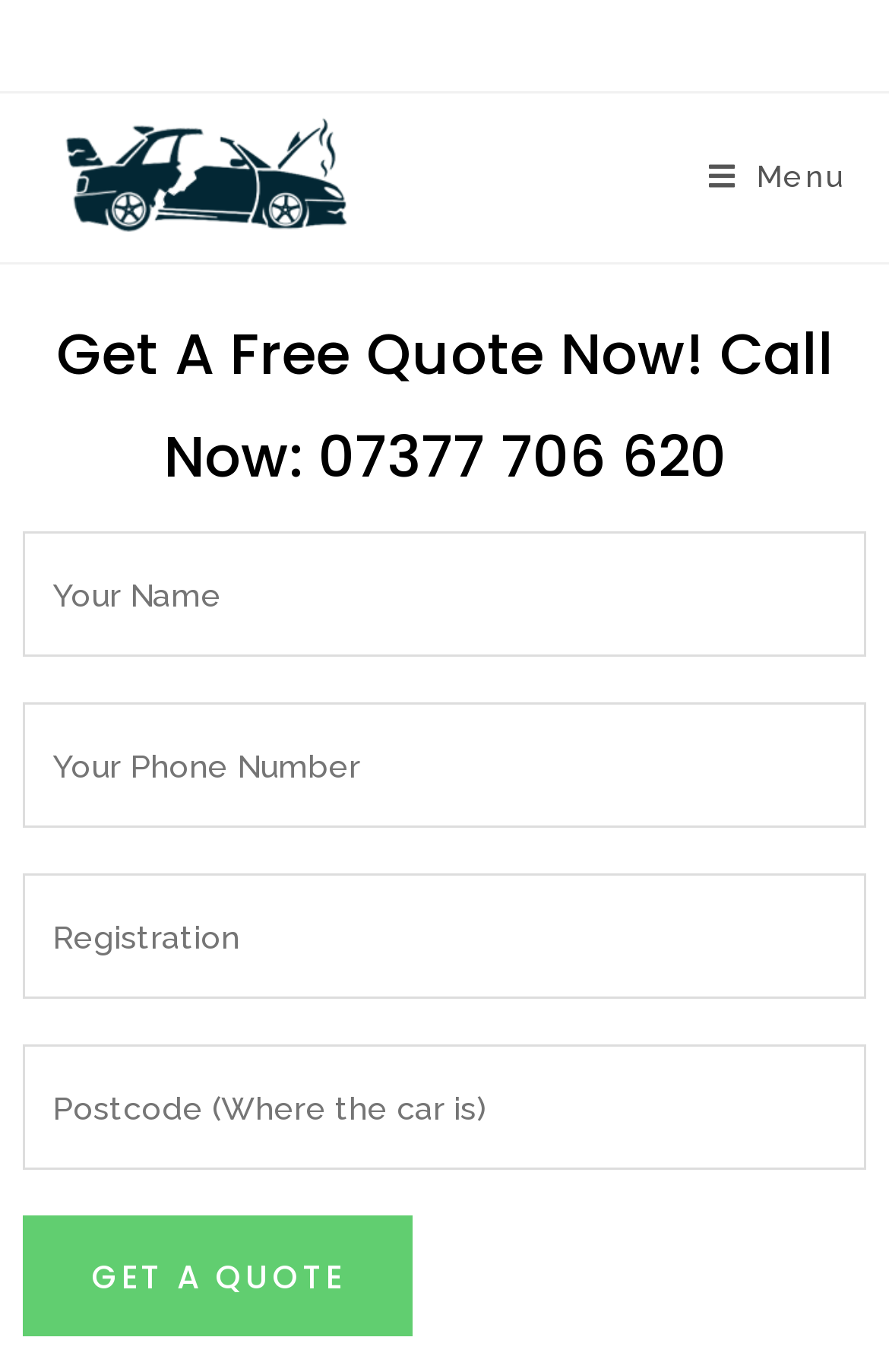Identify the bounding box for the UI element that is described as follows: "alt="Scrap Car London"".

[0.05, 0.112, 0.396, 0.143]